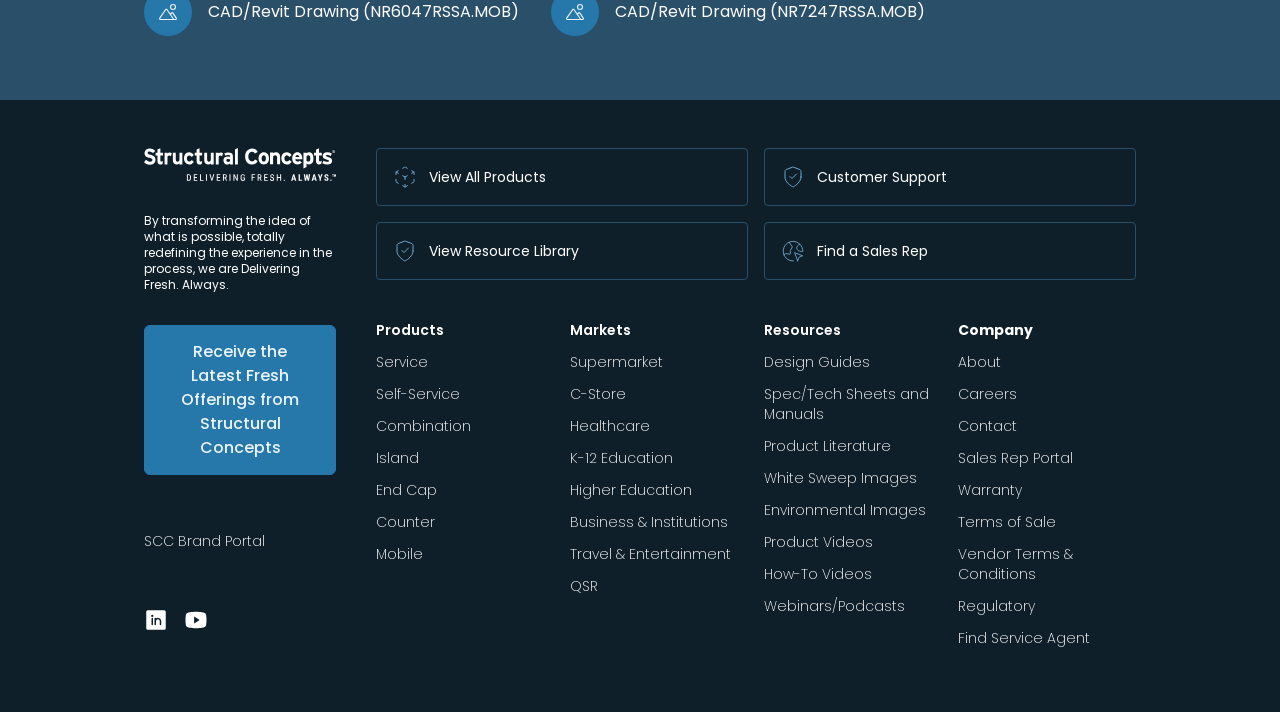How many resource types are available?
Ensure your answer is thorough and detailed.

There are nine resource types available, including 'Design Guides', 'Spec/Tech Sheets and Manuals', 'Product Literature', 'White Sweep Images', 'Environmental Images', 'Product Videos', 'How-To Videos', 'Webinars/Podcasts', which are represented by the link elements with the corresponding text.